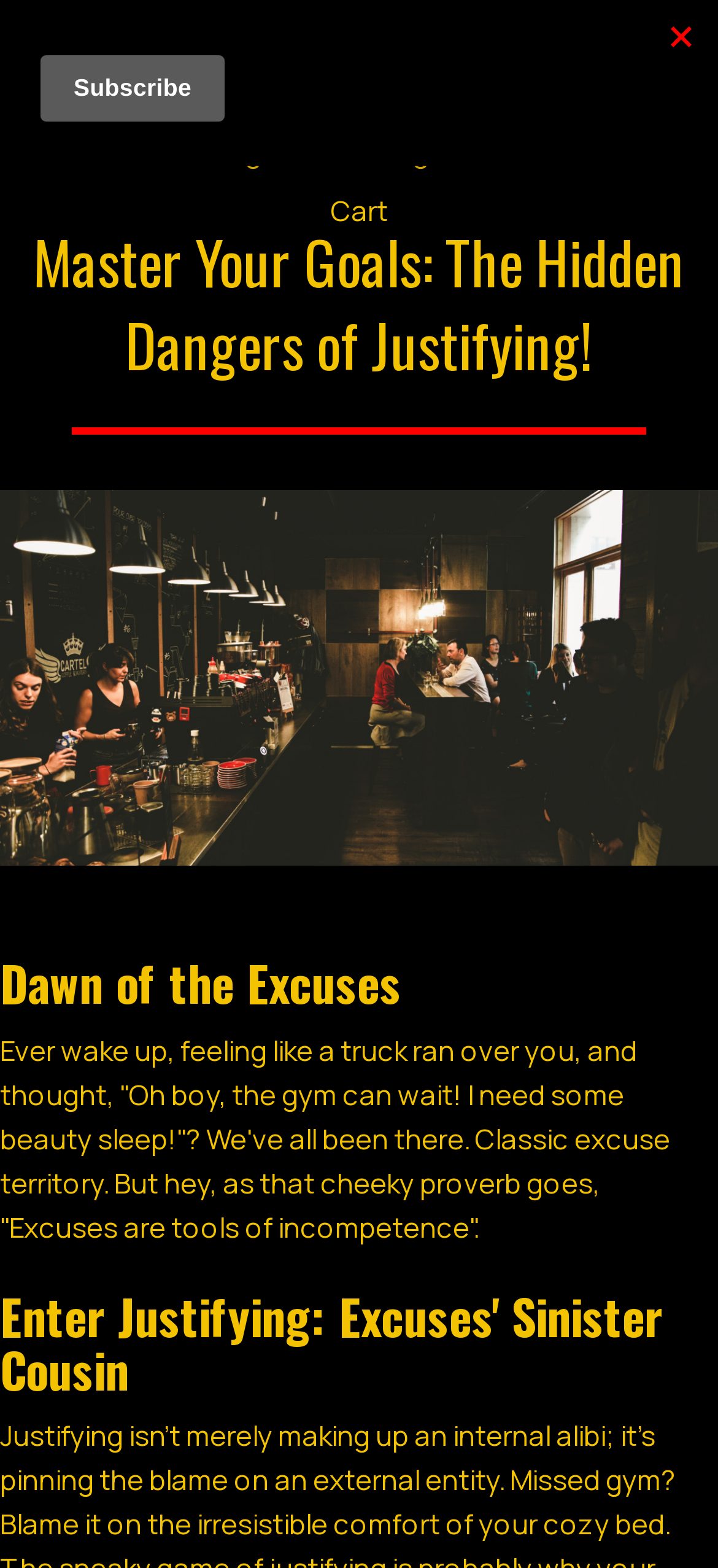Locate and generate the text content of the webpage's heading.

Master Your Goals: The Hidden Dangers of Justifying!